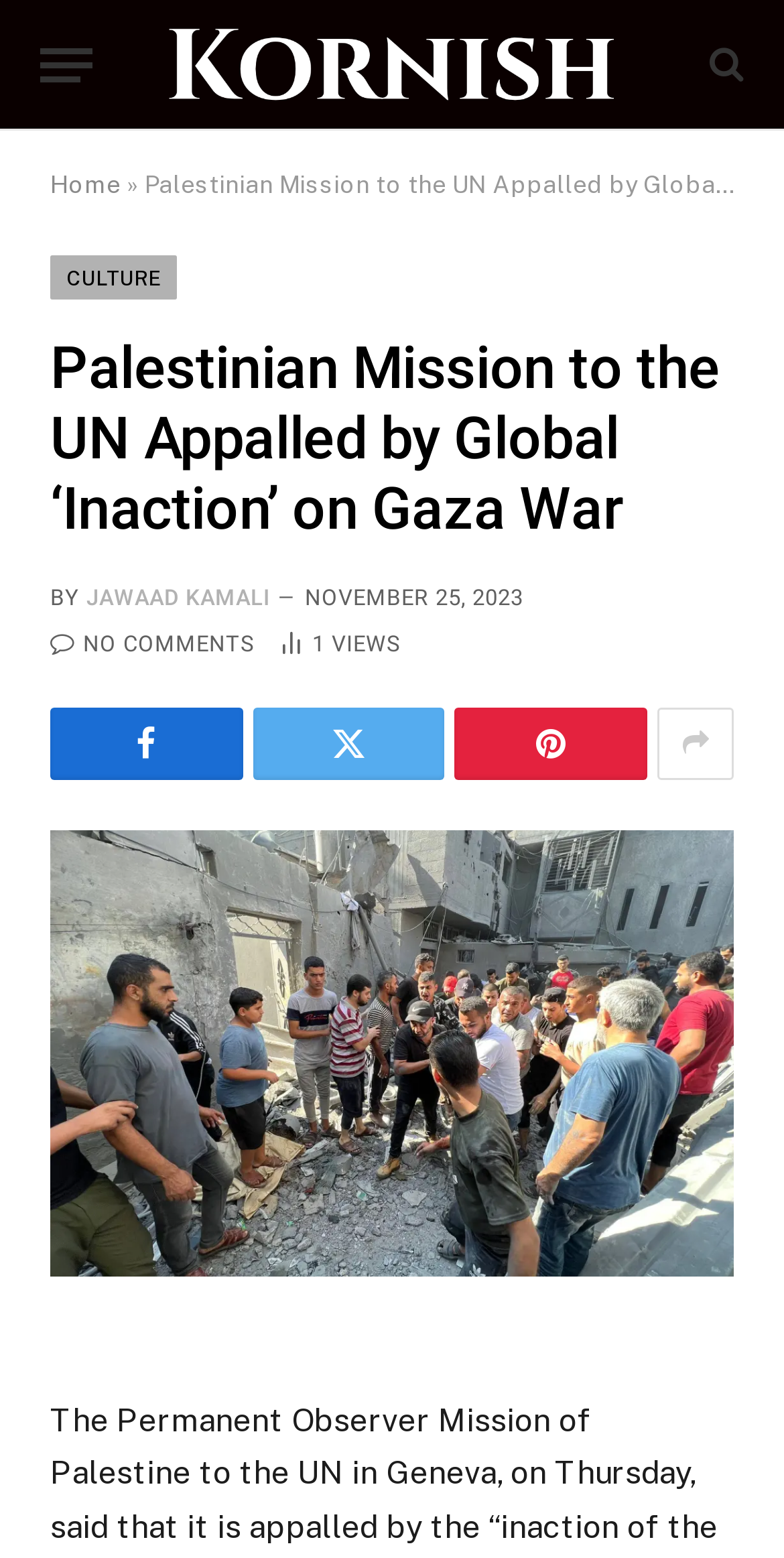Provide a brief response using a word or short phrase to this question:
What is the number of article views?

1